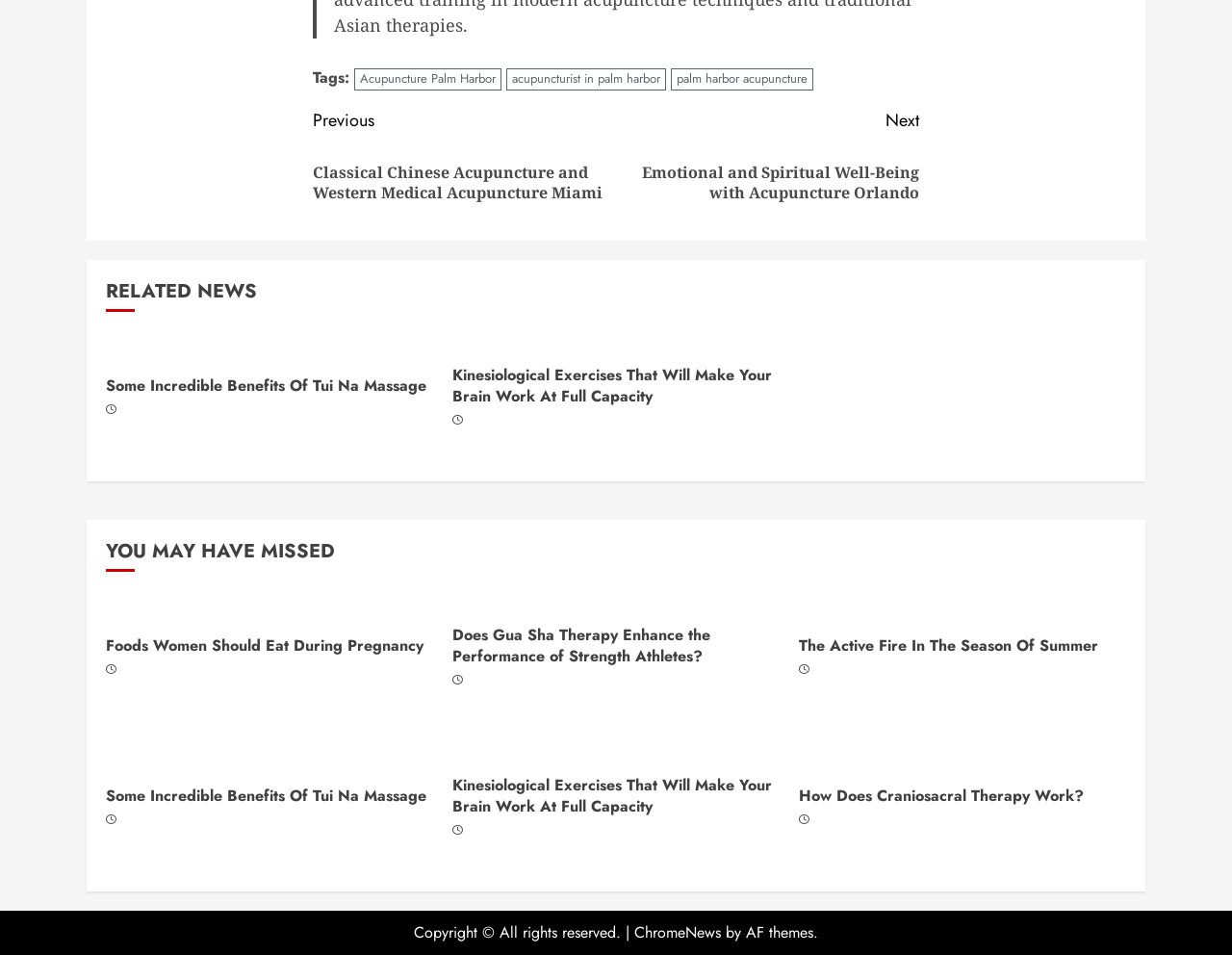Please determine the bounding box coordinates of the clickable area required to carry out the following instruction: "Go to 'Next post: Emotional and Spiritual Well-Being with Acupuncture Orlando'". The coordinates must be four float numbers between 0 and 1, represented as [left, top, right, bottom].

[0.5, 0.112, 0.746, 0.232]